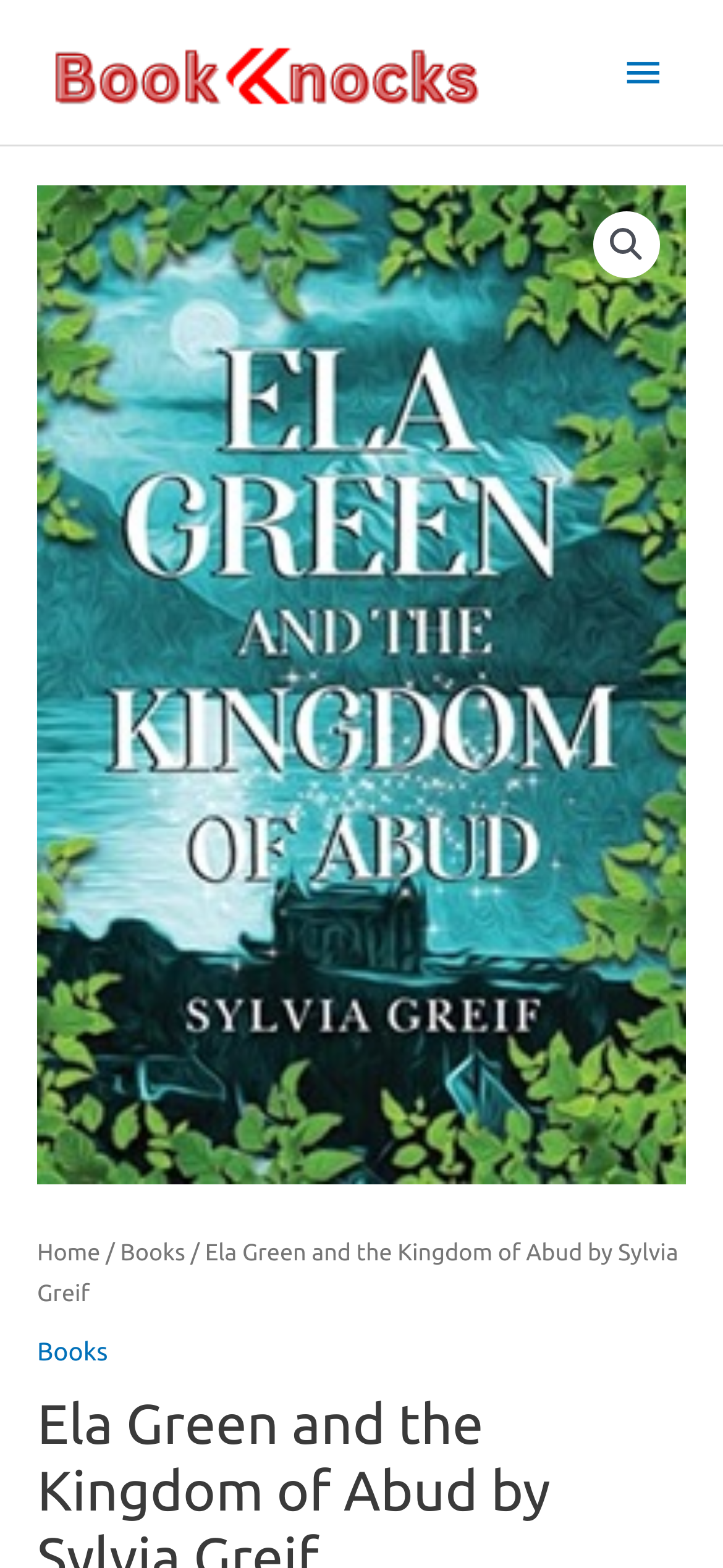What is the purpose of the button with a magnifying glass icon?
Refer to the image and give a detailed answer to the query.

I inferred the purpose of the button from its icon, which is a magnifying glass, commonly used to represent search functionality.